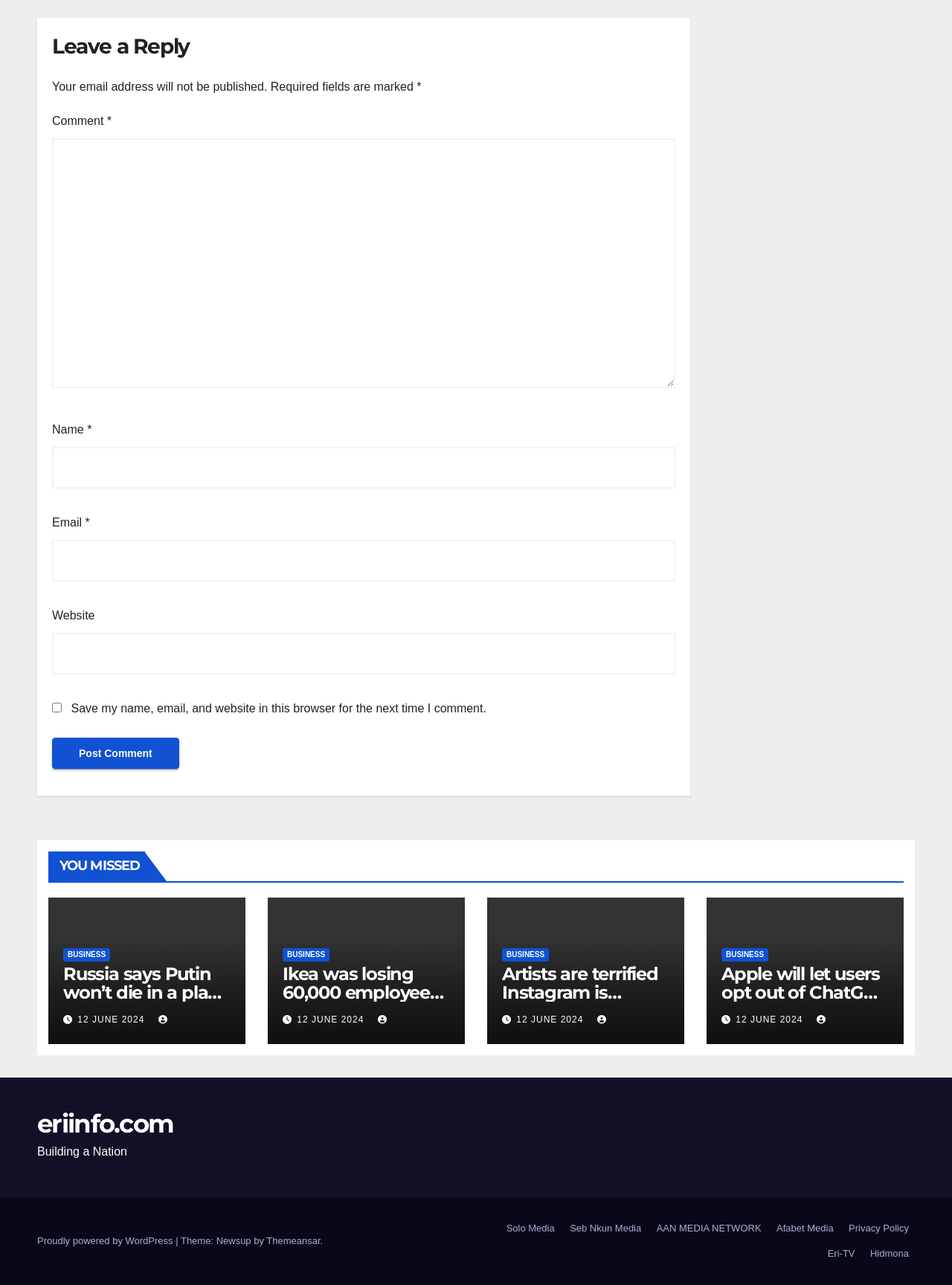Analyze the image and give a detailed response to the question:
What is the name of the platform mentioned in the article with the heading 'Artists are terrified Instagram is stealing their work. They’re turning to hot platform Cara — but it’s not a perfect solution.'?

The heading 'Artists are terrified Instagram is stealing their work. They’re turning to hot platform Cara — but it’s not a perfect solution.' explicitly mentions the name of the platform, which is Cara.